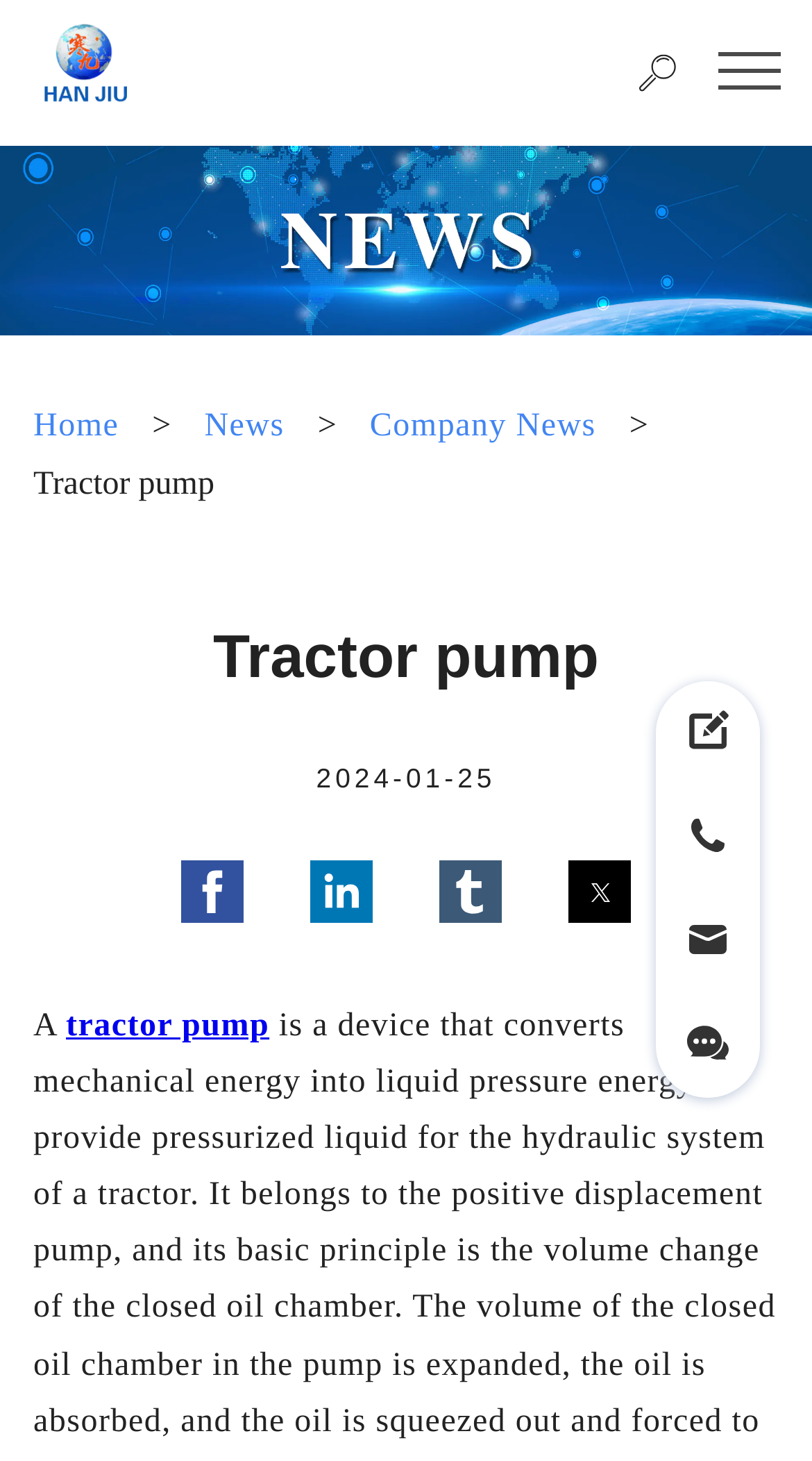Highlight the bounding box coordinates of the element you need to click to perform the following instruction: "Share by facebook."

[0.223, 0.589, 0.3, 0.632]